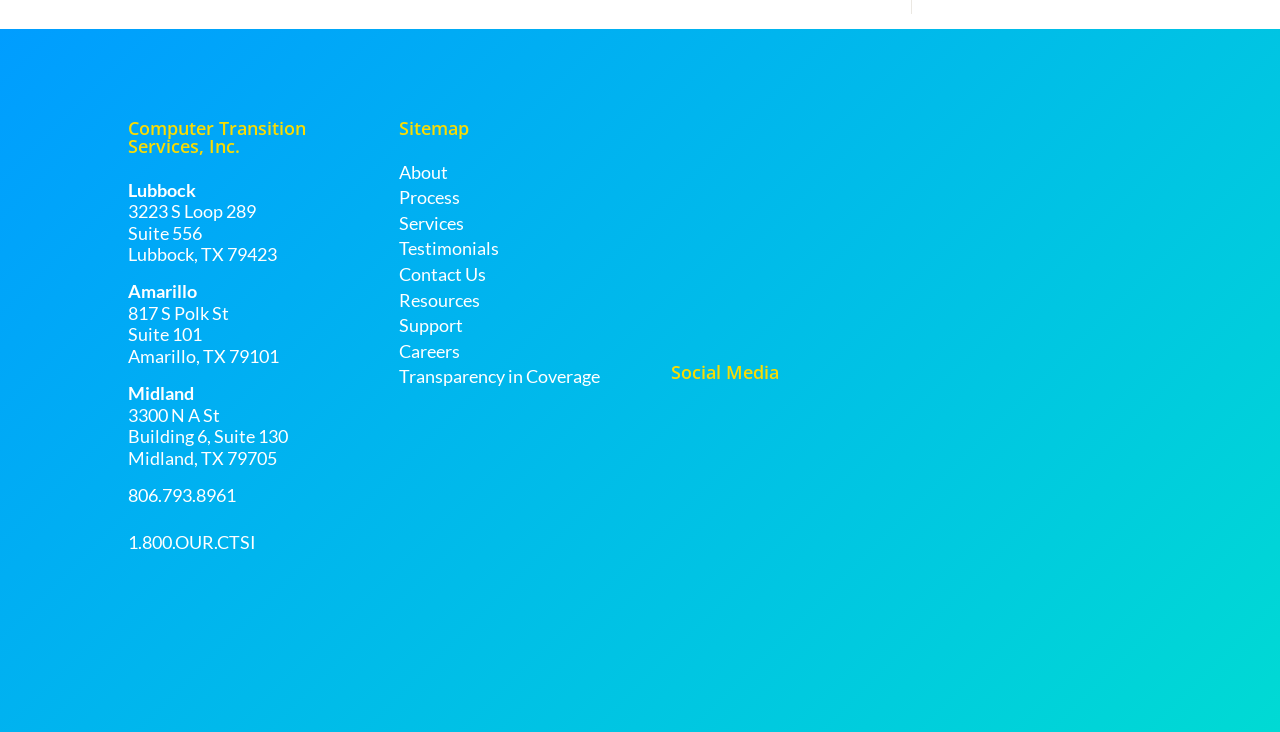Please give the bounding box coordinates of the area that should be clicked to fulfill the following instruction: "Explore services offered". The coordinates should be in the format of four float numbers from 0 to 1, i.e., [left, top, right, bottom].

[0.312, 0.291, 0.476, 0.32]